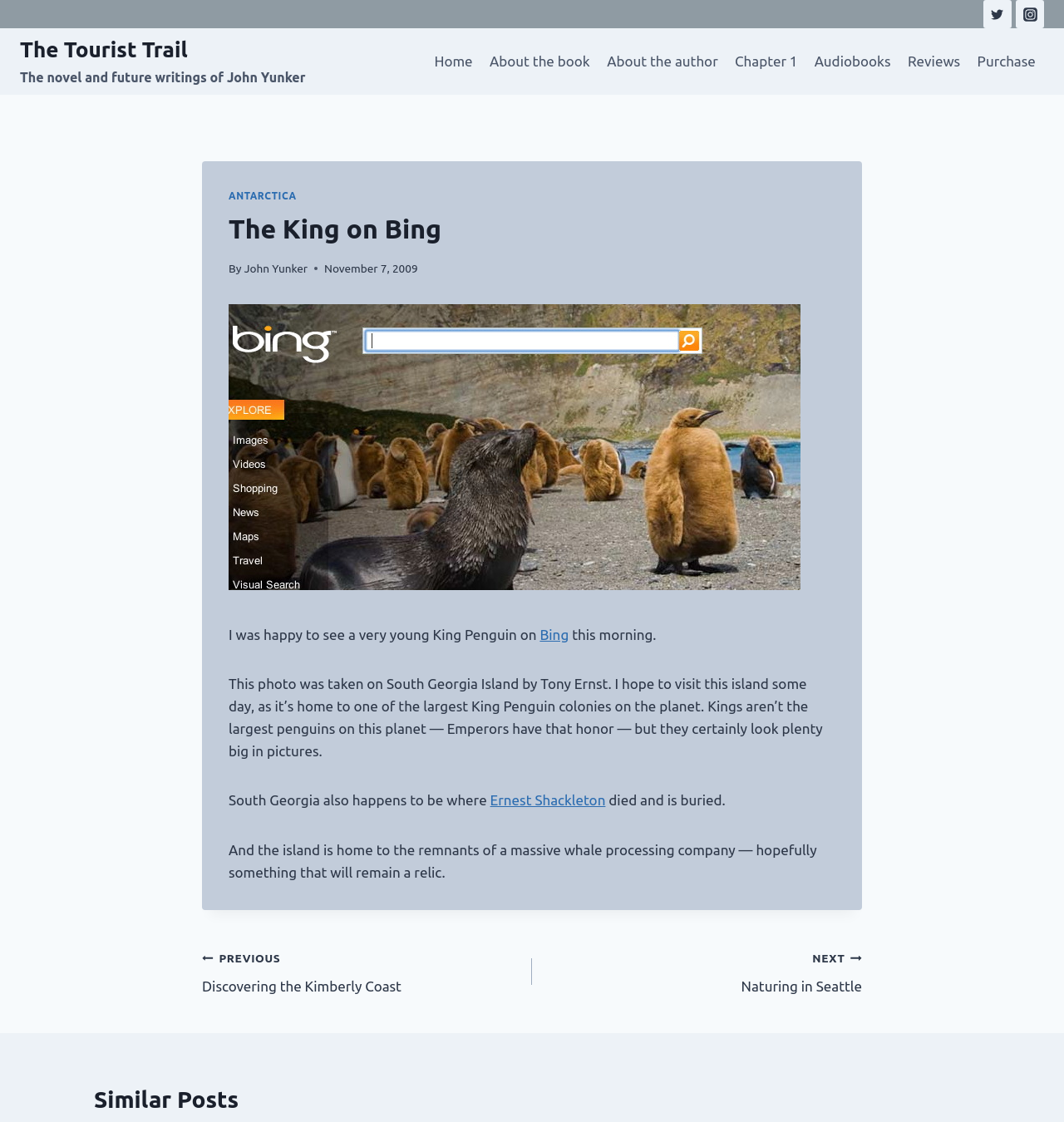How many navigation links are available?
Refer to the image and provide a concise answer in one word or phrase.

7